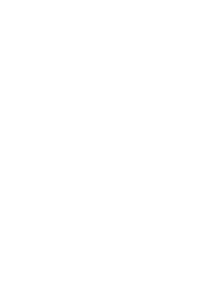Generate a detailed caption that encompasses all aspects of the image.

The image features a visually distinct icon that likely represents a link or a category relevant to the website it is part of. Given its placement, it may serve as a visual cue for options related to the works or topics addressed on the site, particularly in relation to art or literature. This icon is situated within a section that encourages visitors to explore various subjects, including potential literary works or themes promoted by the author. Its design is simple yet effective, aligning with the overall aesthetic of the site, which features headings and links to different content areas, such as "BUY THE BOOKS" and support options for the creator.